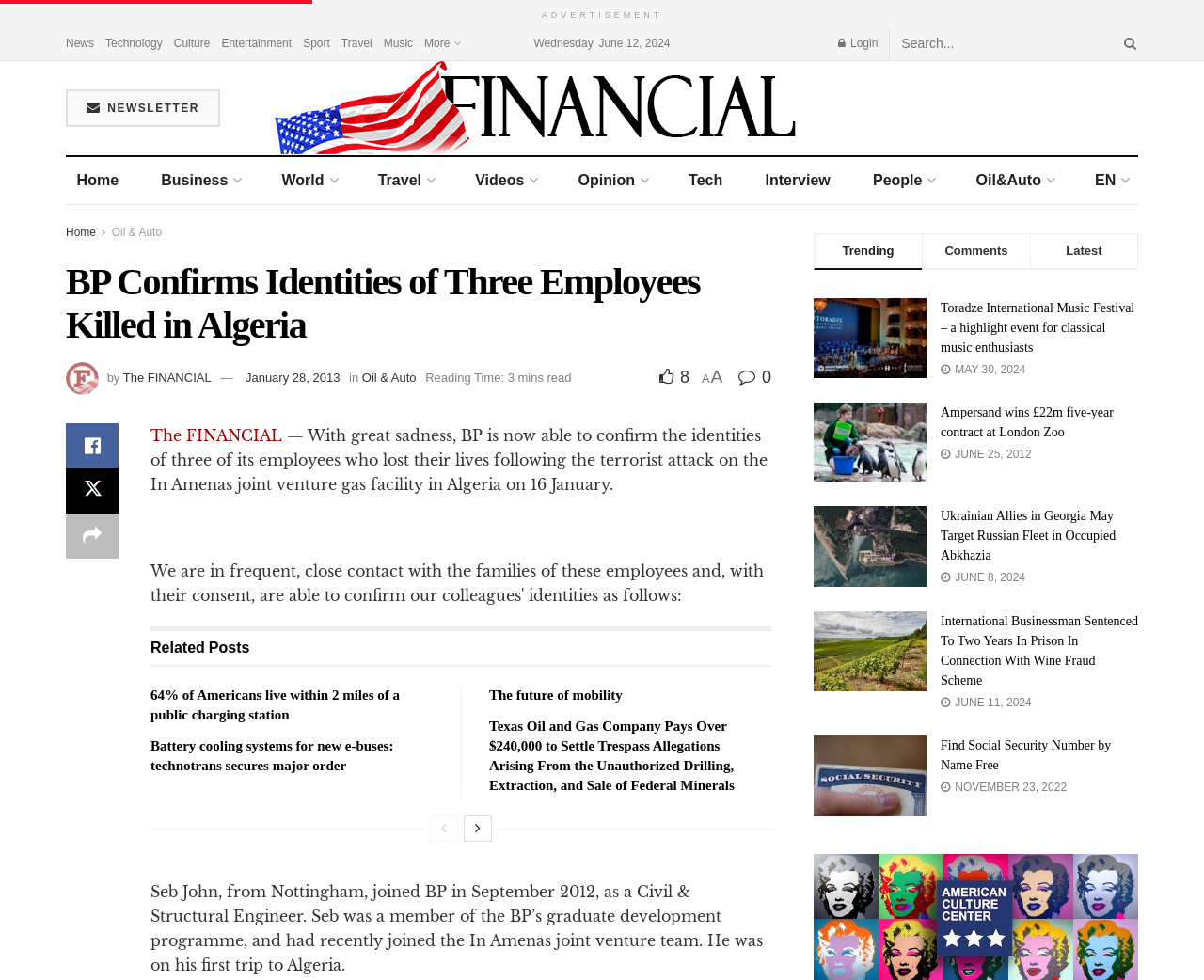Detail the features and information presented on the webpage.

This webpage is an article from The FINANCIAL, a news website. At the top, there is an advertisement banner, followed by a navigation menu with links to various sections such as News, Technology, Culture, and more. Below the navigation menu, there is a search bar and a login button.

The main content of the webpage is an article titled "BP Confirms Identities of Three Employees Killed in Algeria". The article is divided into sections, with the first section providing an introduction to the topic. There is an image of The FINANCIAL logo above the article title.

The article itself is a news report about BP confirming the identities of three employees who lost their lives in a terrorist attack in Algeria. The text is accompanied by a few links to related articles and a "Reading Time" indicator.

Below the article, there are several related posts, each with a heading, a brief summary, and a link to the full article. These related posts are arranged in a grid layout, with three columns.

On the right-hand side of the webpage, there are several sections, including a "Trending" section, a "Comments" section, and a "Latest" section. There are also several links to other articles, including one about a music festival and another about a contract at London Zoo.

At the bottom of the webpage, there are more links to articles, including one about Ukrainian allies in Georgia and another about a company winning a contract at London Zoo. Each of these links is accompanied by an image and a brief summary.